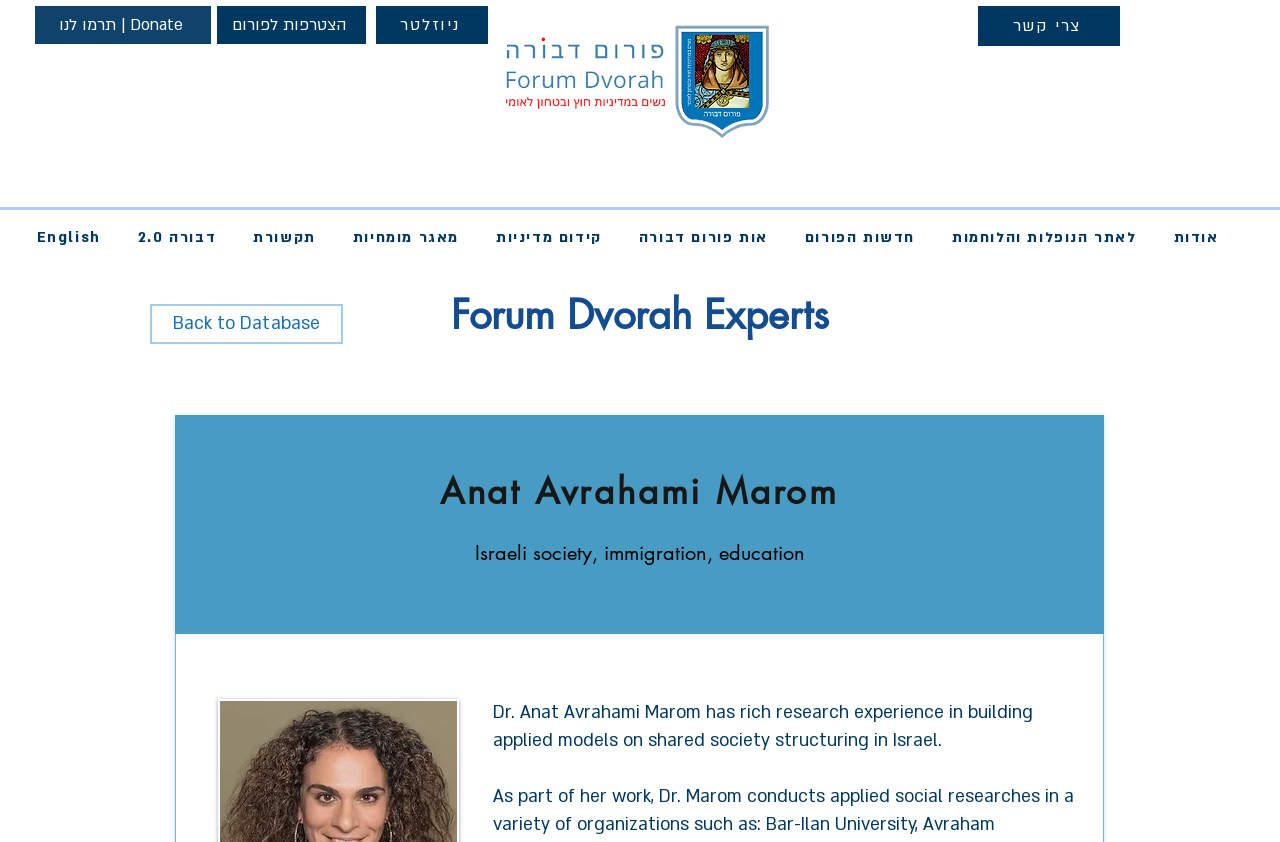Reply to the question with a single word or phrase:
What is the purpose of the 'תרמו לנו | Donate' link?

To donate to the forum